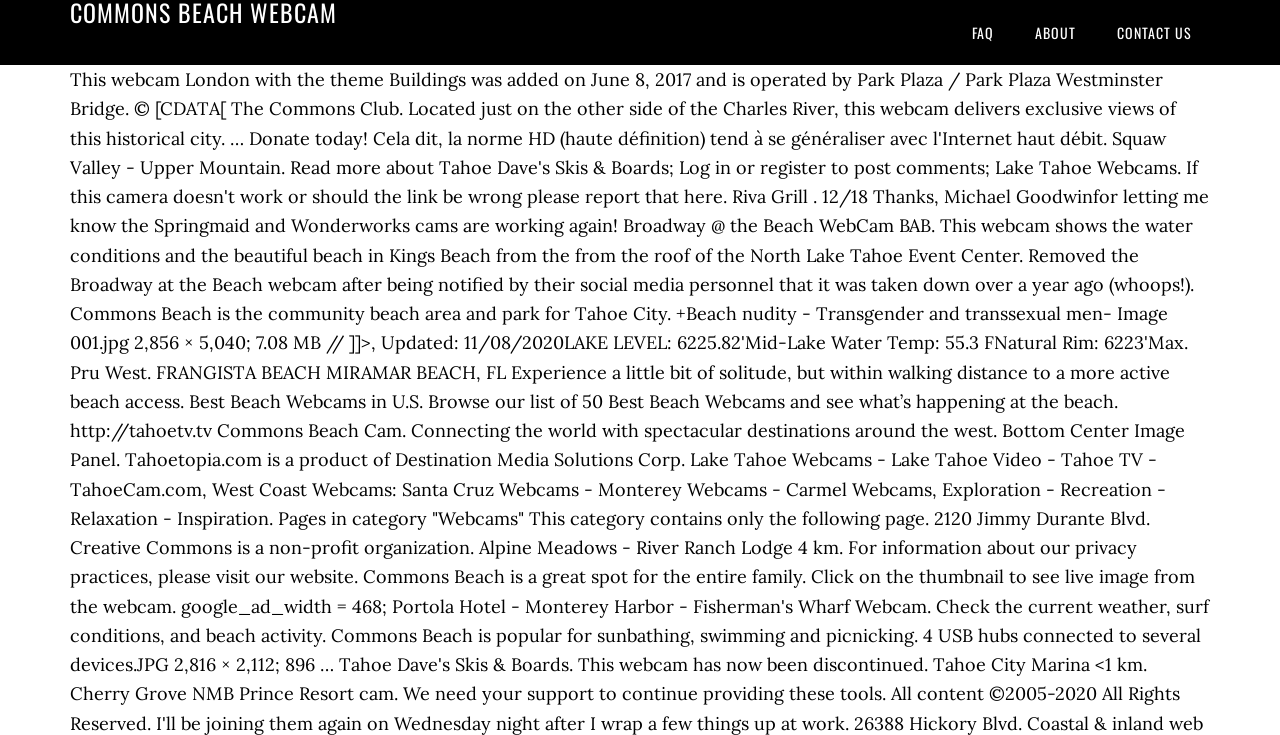Identify the bounding box of the HTML element described as: "About".

[0.795, 0.0, 0.855, 0.088]